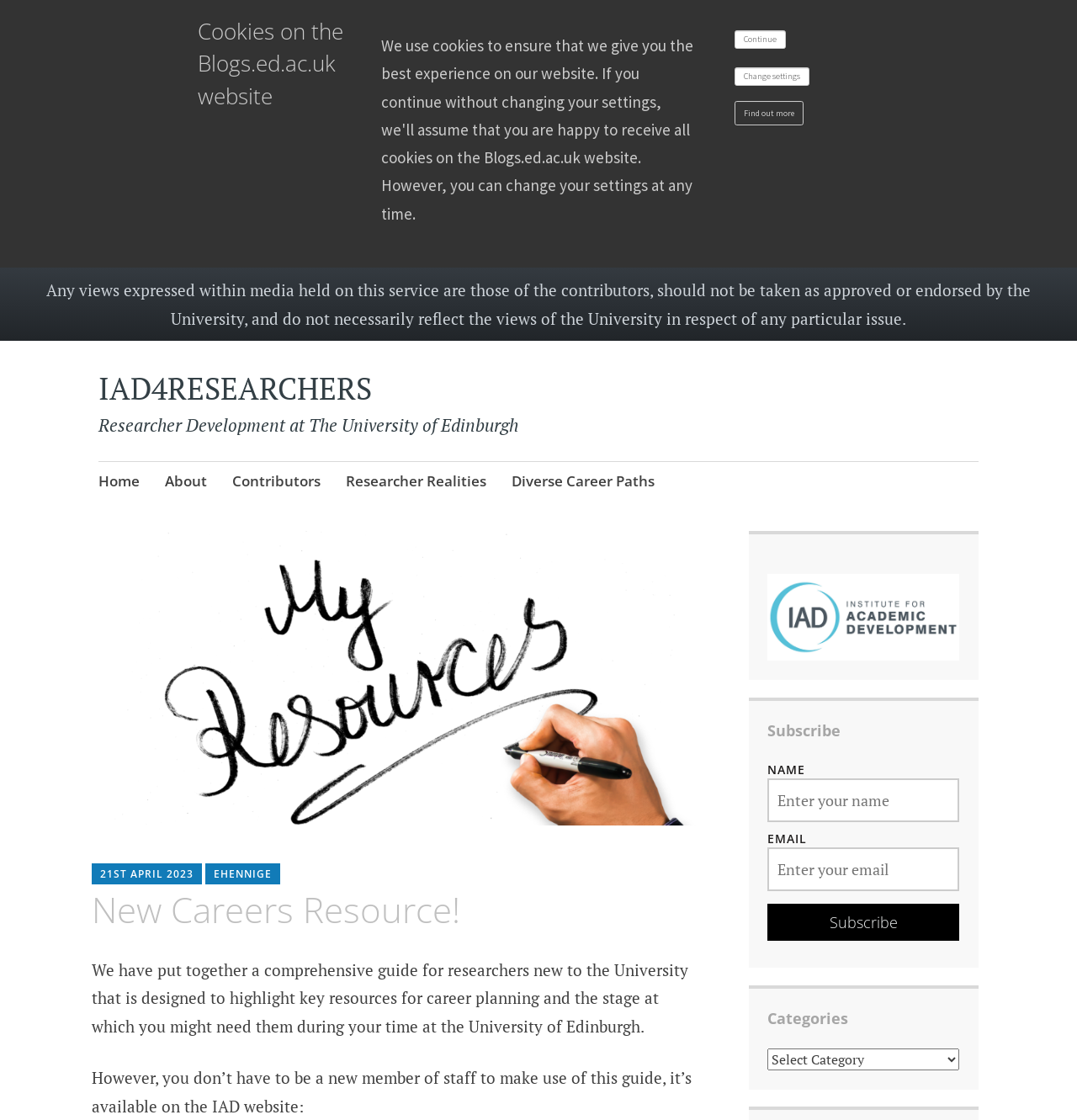What is the topic of the link 'Researcher Realities'?
Your answer should be a single word or phrase derived from the screenshot.

Researcher Realities